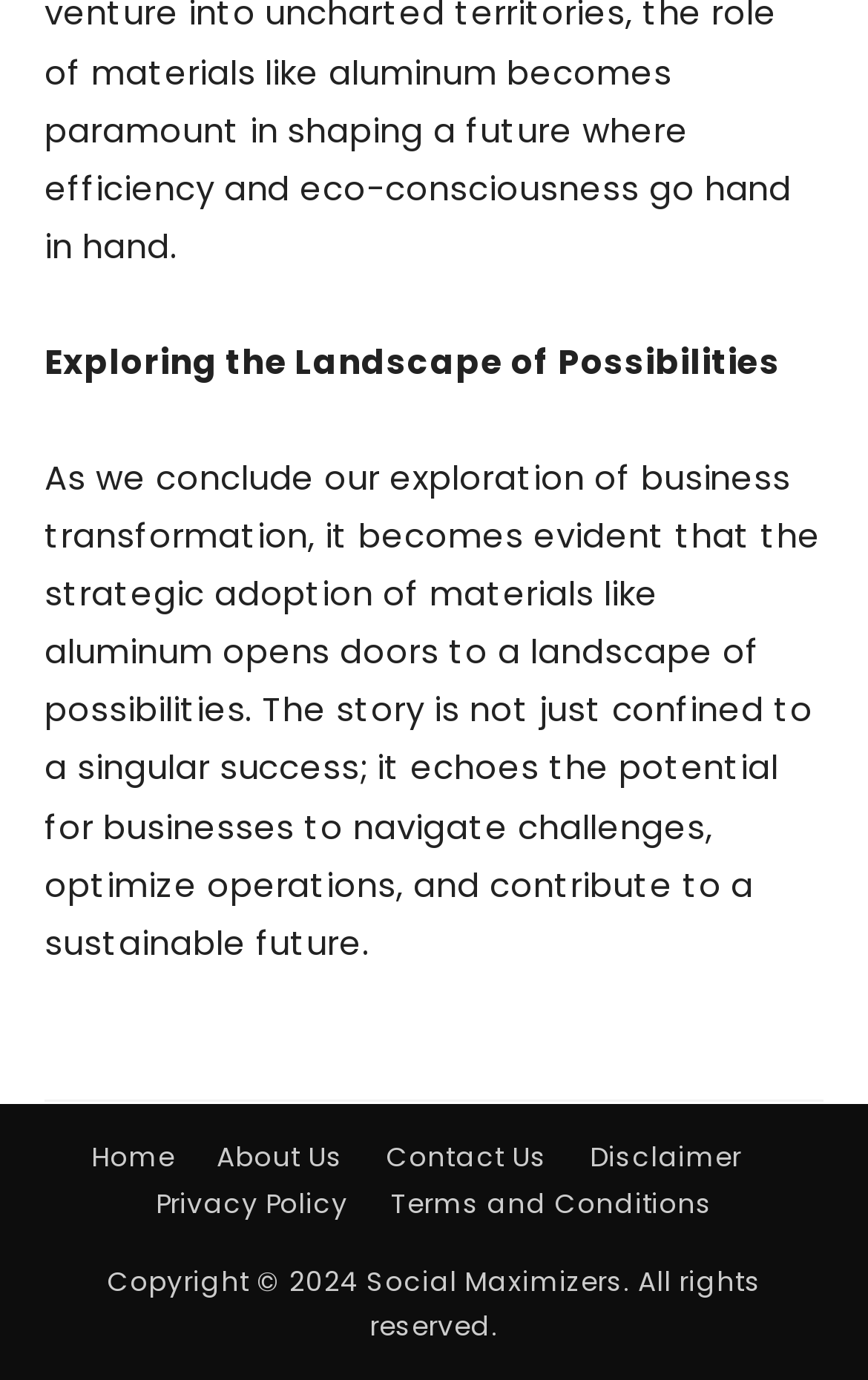What is the main topic of the webpage?
Answer the question with a single word or phrase derived from the image.

Business transformation